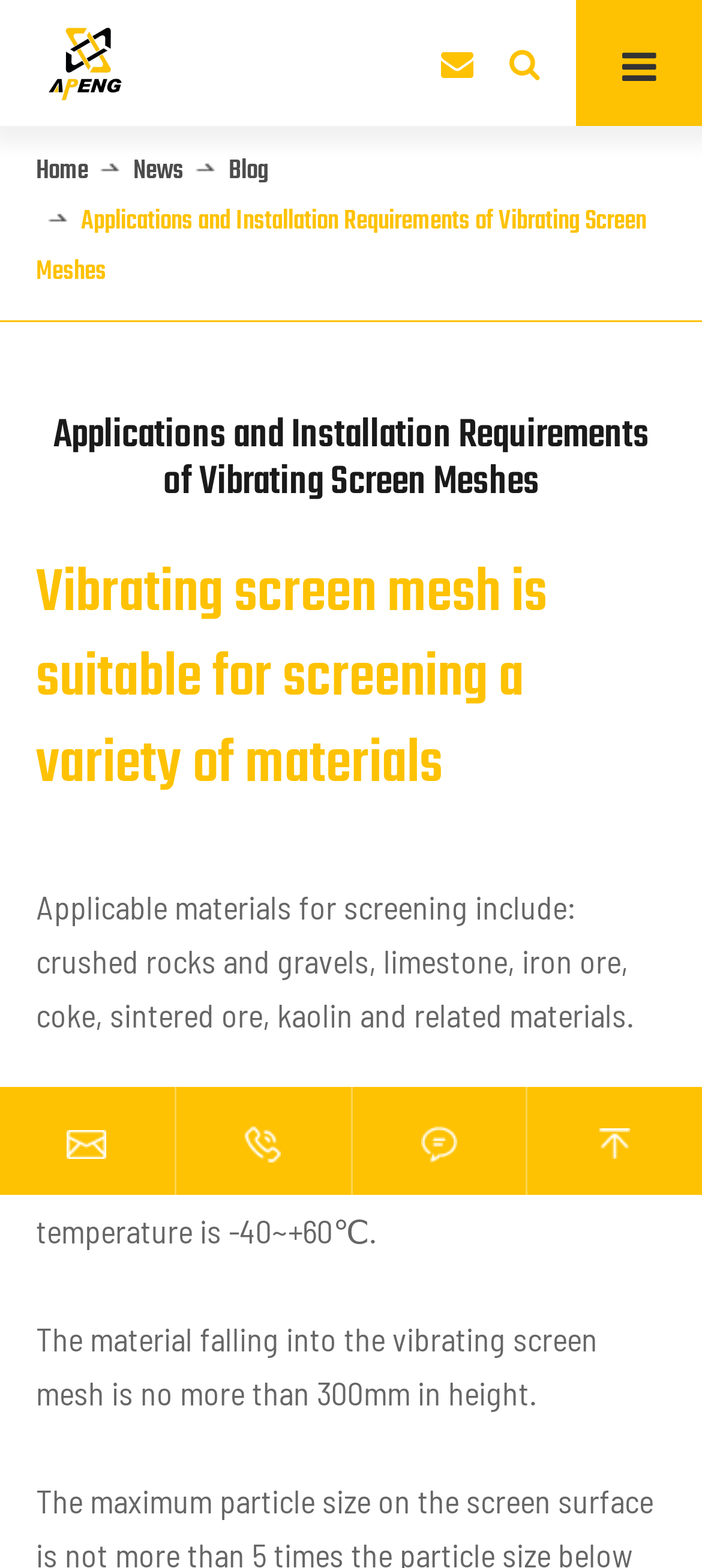Given the element description alt="+86-151-2202-8579" title="+86-151-2202-8579", specify the bounding box coordinates of the corresponding UI element in the format (top-left x, top-left y, bottom-right x, bottom-right y). All values must be between 0 and 1.

[0.349, 0.716, 0.4, 0.738]